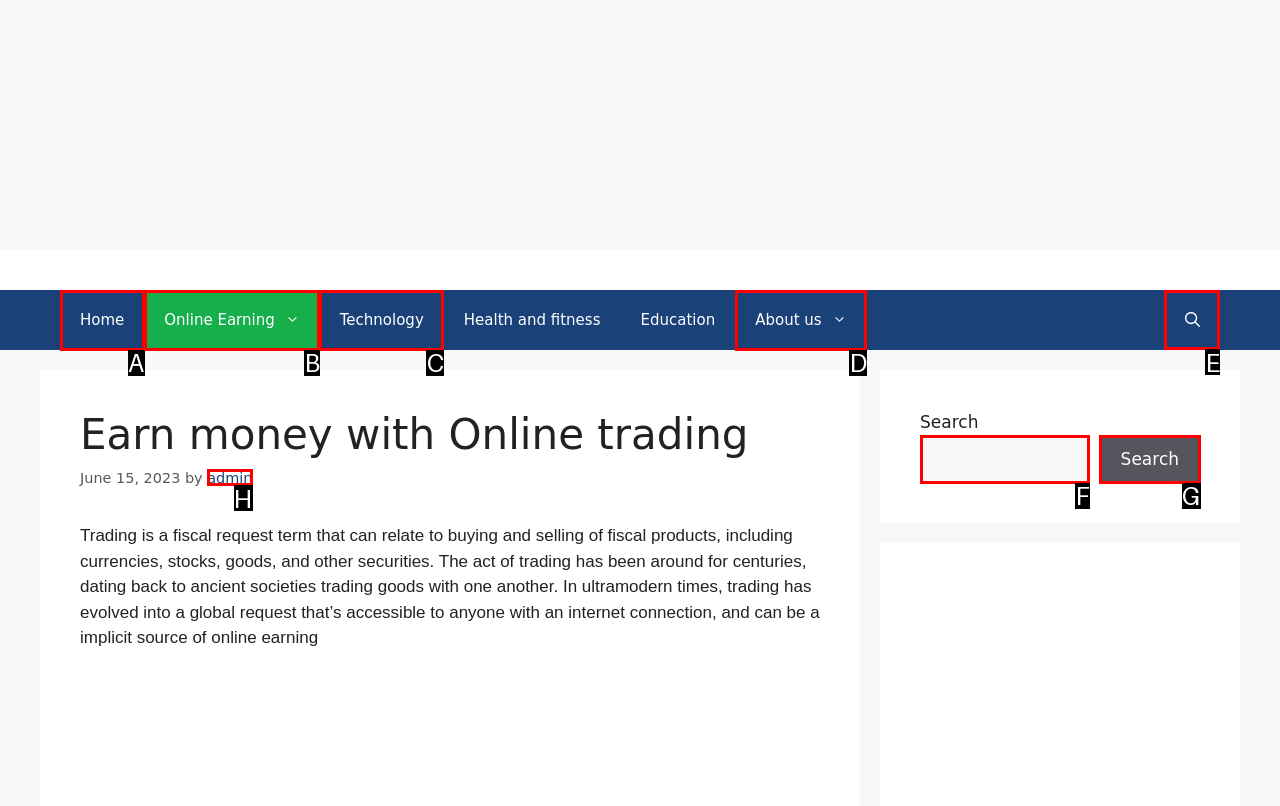Identify the correct letter of the UI element to click for this task: Open the search
Respond with the letter from the listed options.

E